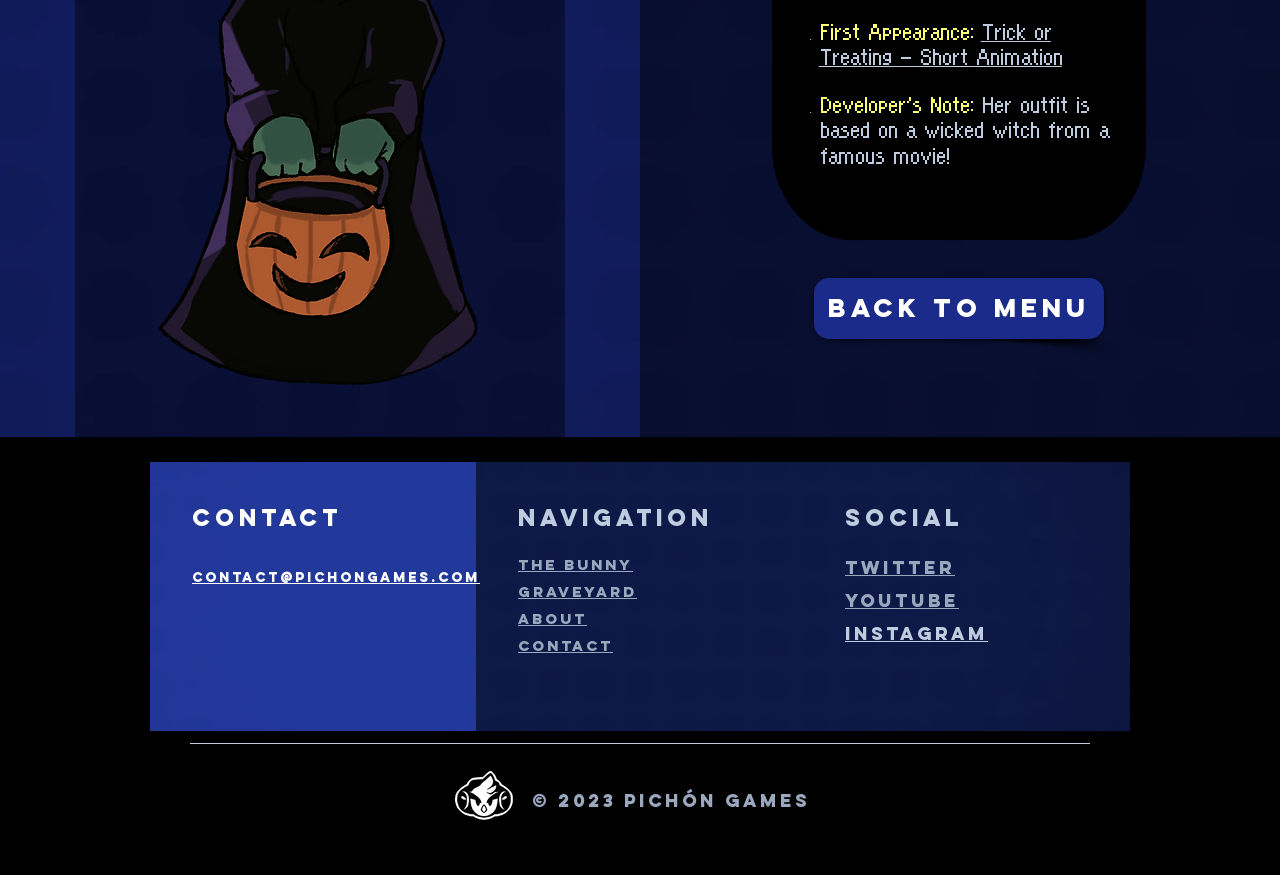Extract the bounding box coordinates of the UI element described by: "BACK TO MENU". The coordinates should include four float numbers ranging from 0 to 1, e.g., [left, top, right, bottom].

[0.636, 0.317, 0.862, 0.387]